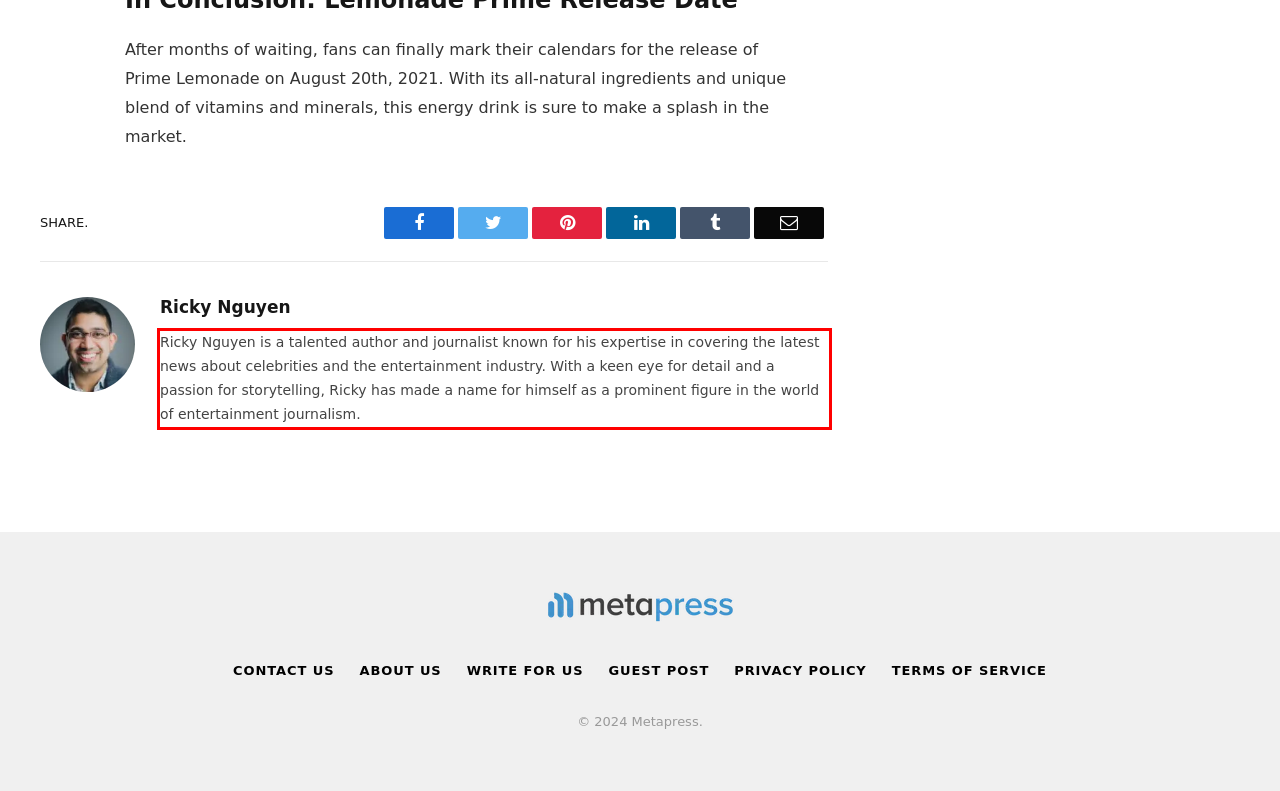You are provided with a screenshot of a webpage featuring a red rectangle bounding box. Extract the text content within this red bounding box using OCR.

Ricky Nguyen is a talented author and journalist known for his expertise in covering the latest news about celebrities and the entertainment industry. With a keen eye for detail and a passion for storytelling, Ricky has made a name for himself as a prominent figure in the world of entertainment journalism.